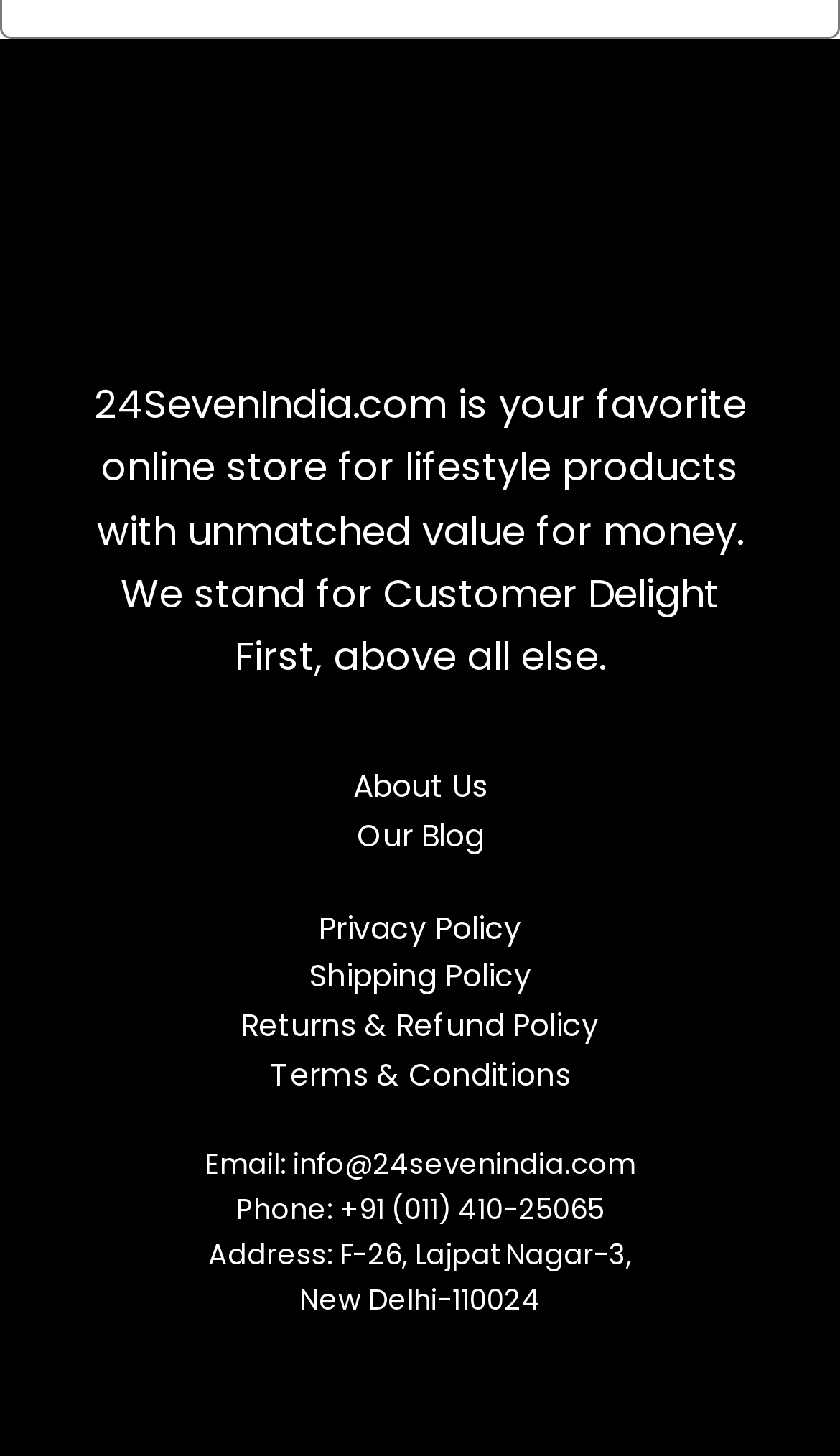From the webpage screenshot, predict the bounding box of the UI element that matches this description: "alt="Logo | Jinchen Nonwoven"".

None